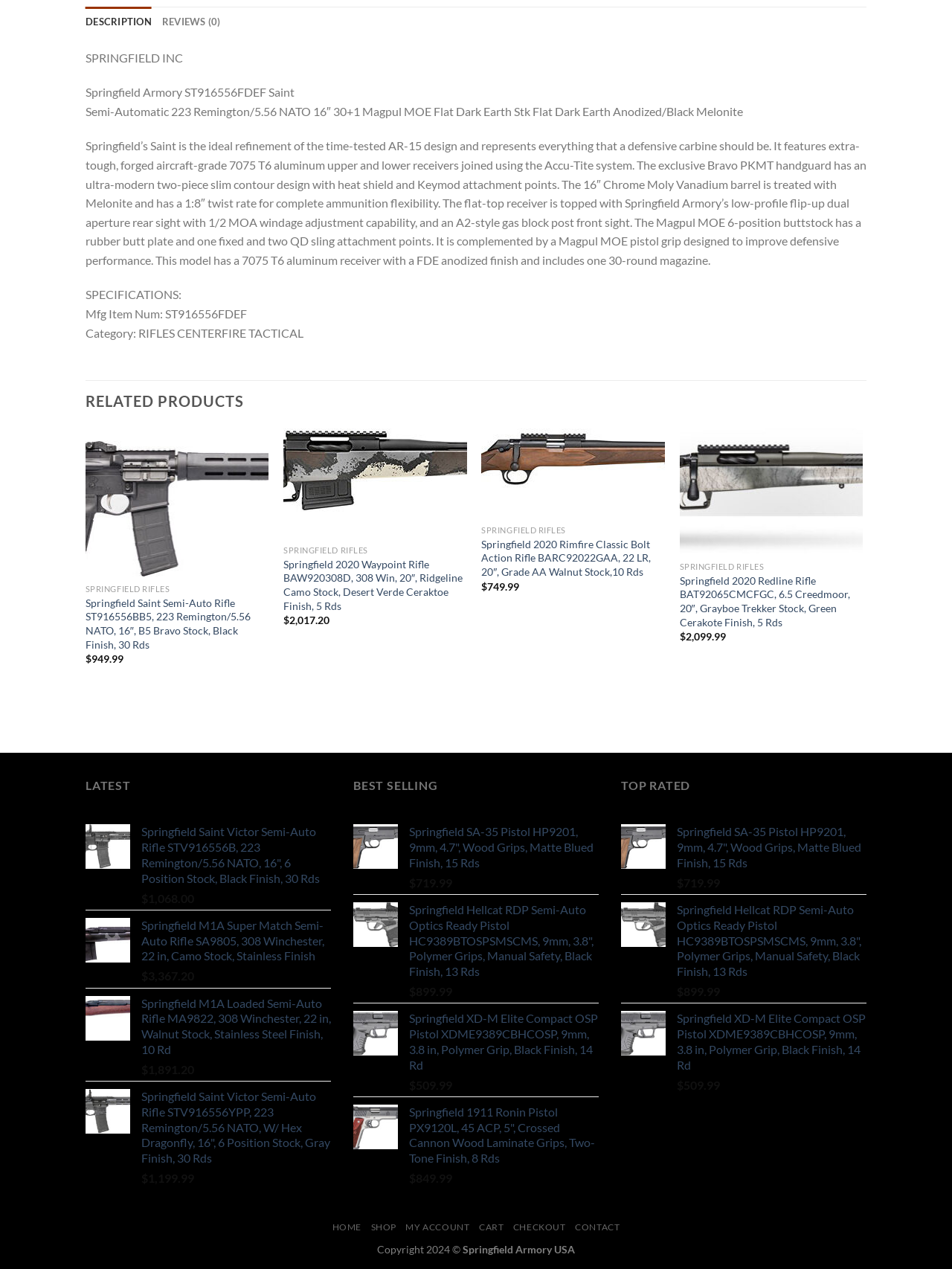Please find the bounding box for the UI component described as follows: "My account".

[0.426, 0.963, 0.493, 0.971]